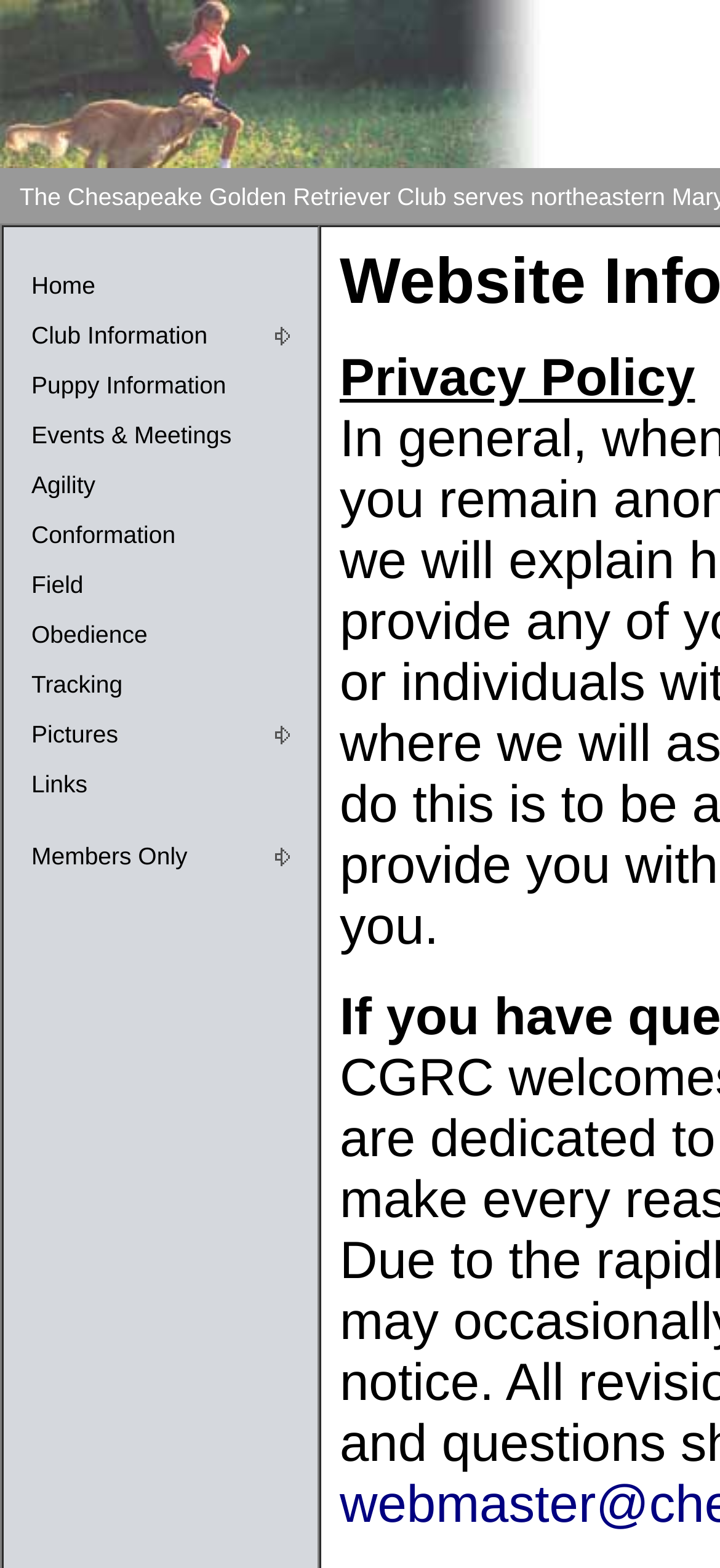Identify the bounding box coordinates of the section to be clicked to complete the task described by the following instruction: "Read the blog". The coordinates should be four float numbers between 0 and 1, formatted as [left, top, right, bottom].

None